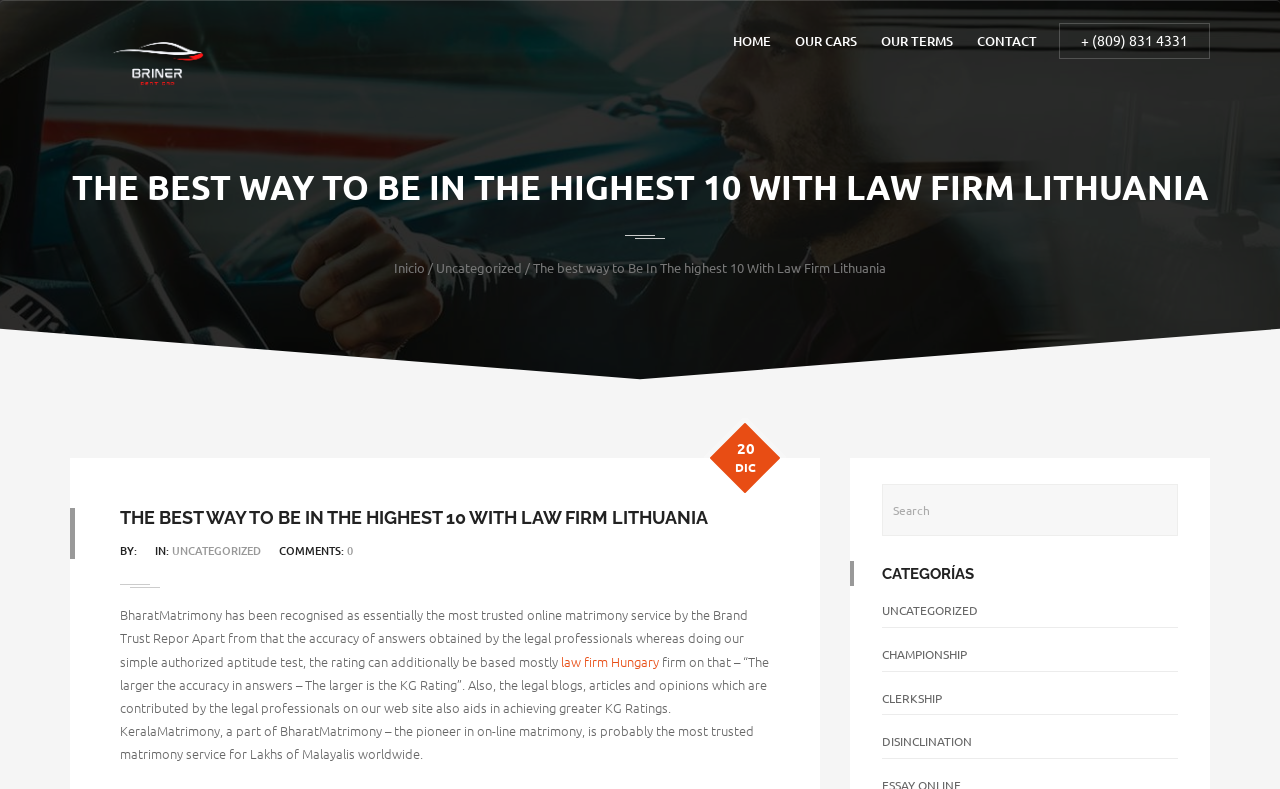Please answer the following question using a single word or phrase: 
What is the rating mentioned on the webpage?

KG Rating